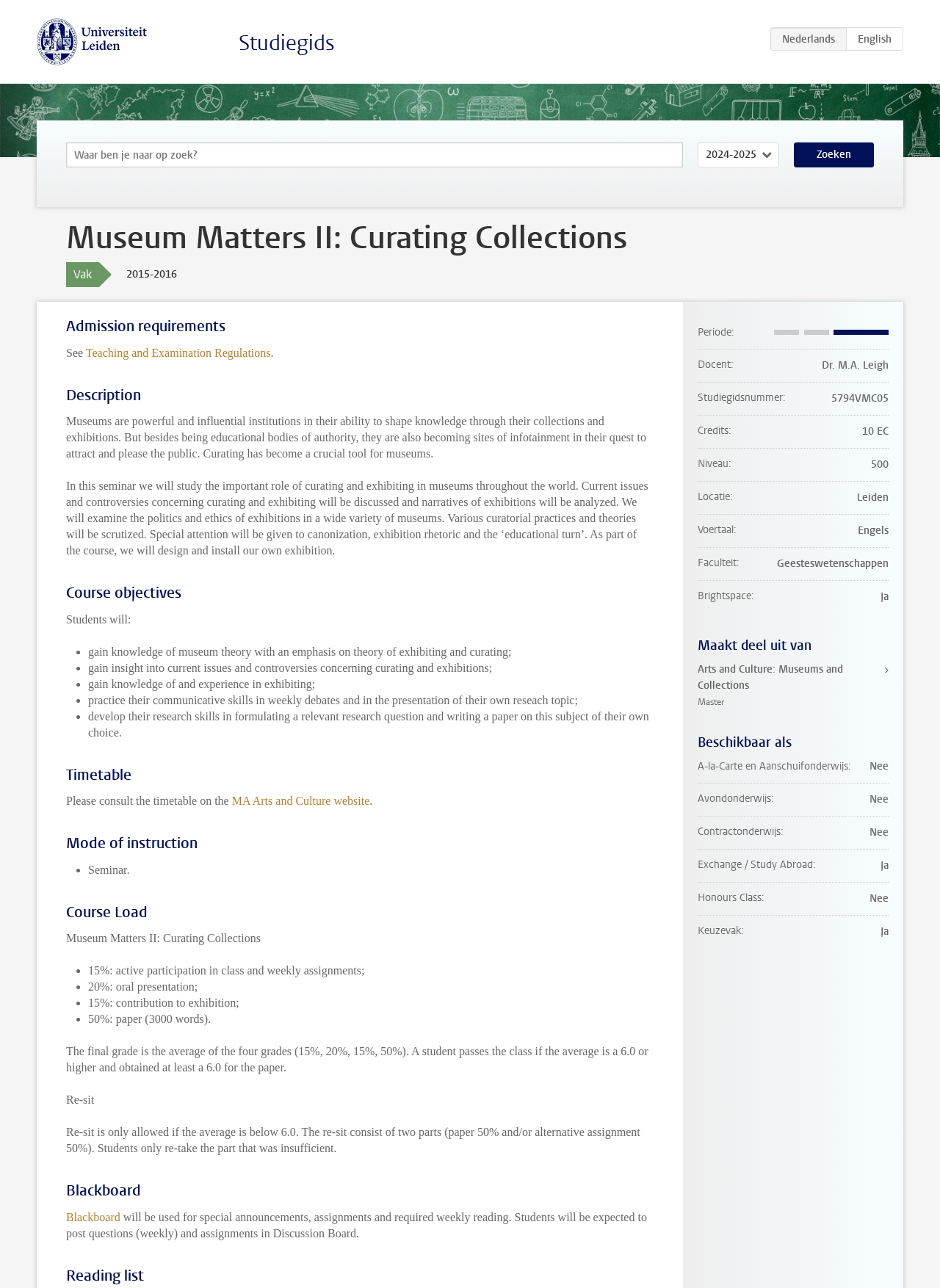Please respond in a single word or phrase: 
What is the academic year of the course?

2015-2016